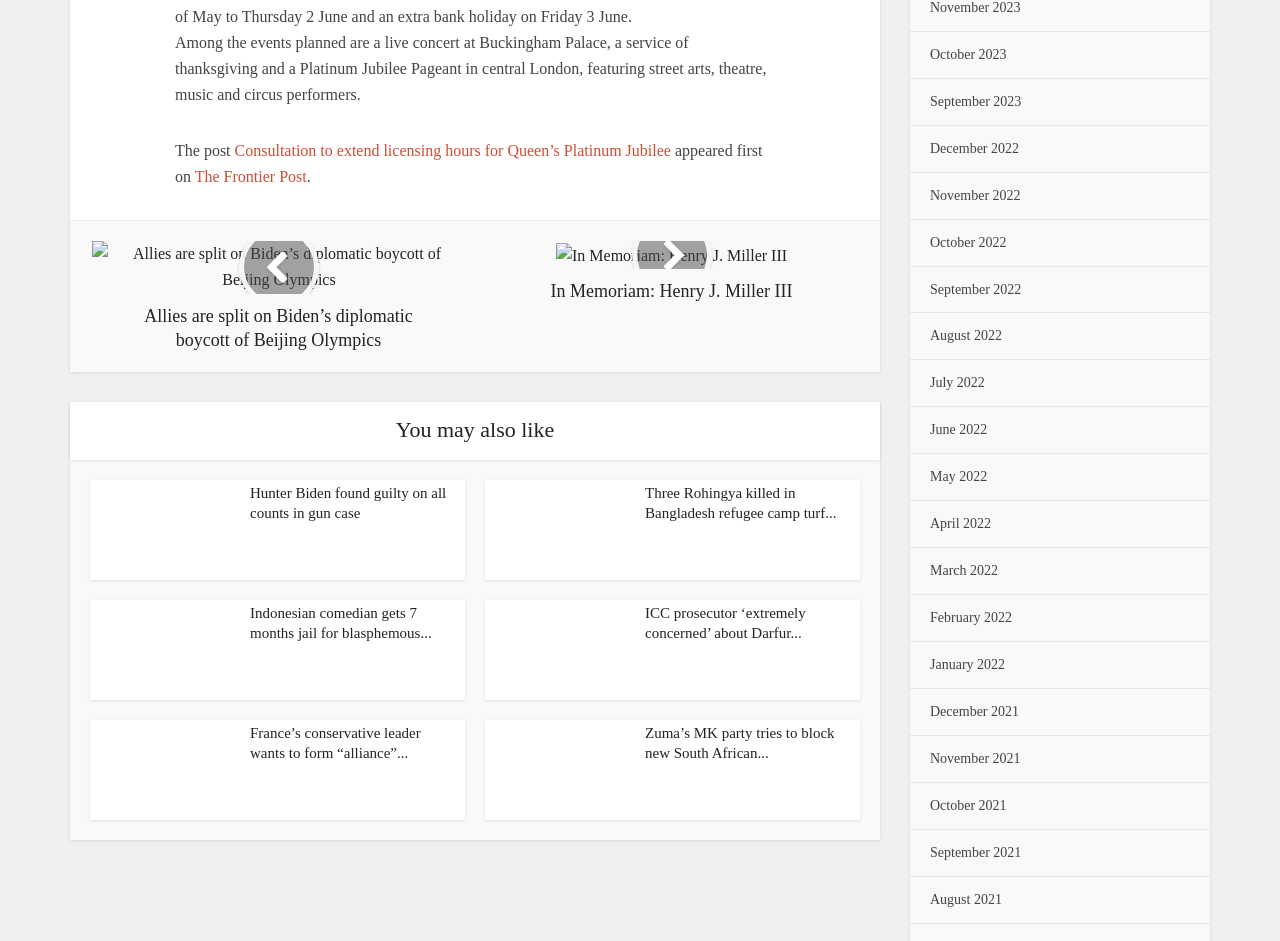Identify the bounding box coordinates of the area you need to click to perform the following instruction: "Read about France’s conservative leader wanting to form an alliance with Le Pen’s National Rally".

[0.07, 0.765, 0.184, 0.871]